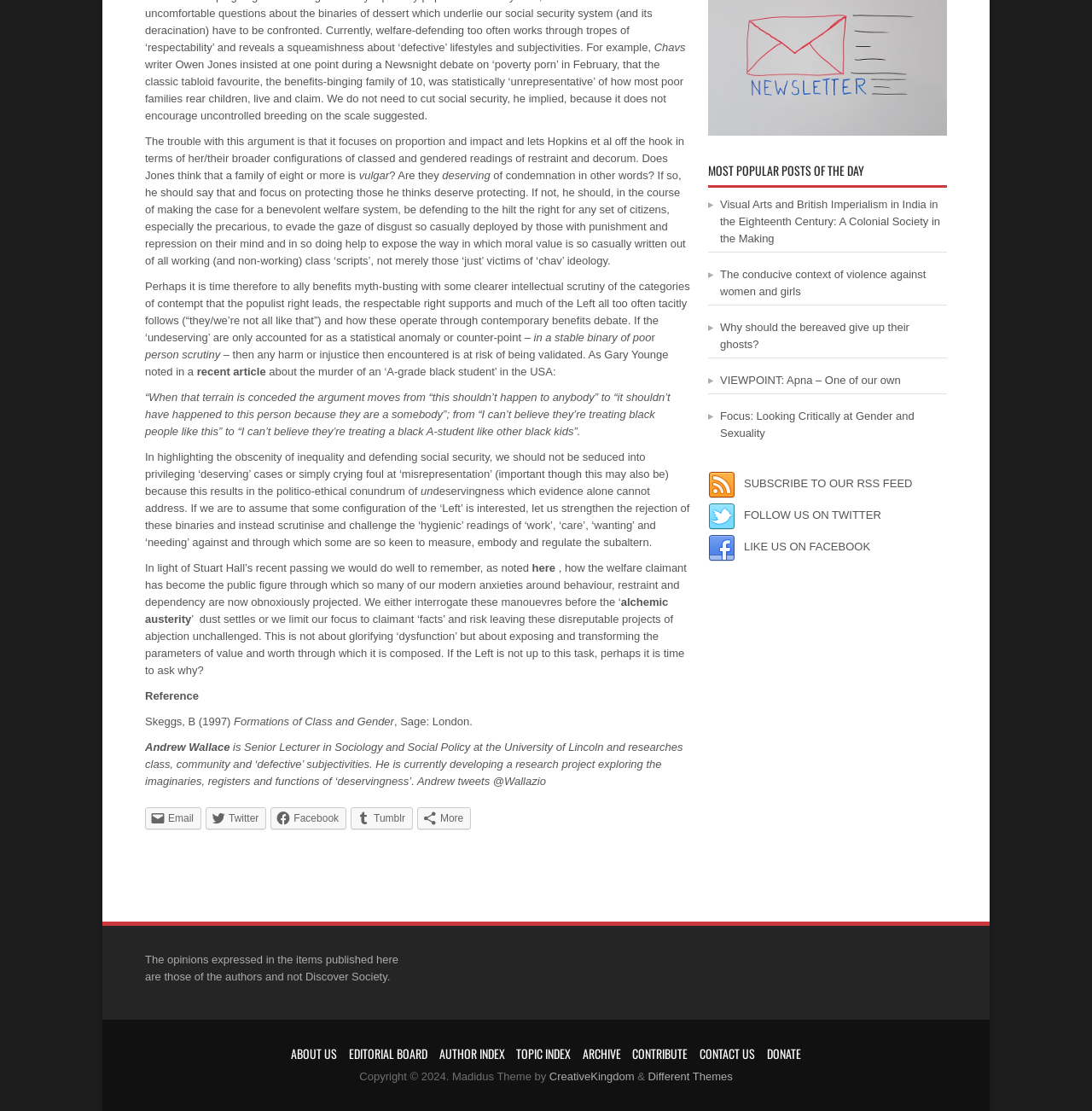Provide the bounding box coordinates for the UI element described in this sentence: "Follow us on Twitter". The coordinates should be four float values between 0 and 1, i.e., [left, top, right, bottom].

[0.681, 0.458, 0.807, 0.469]